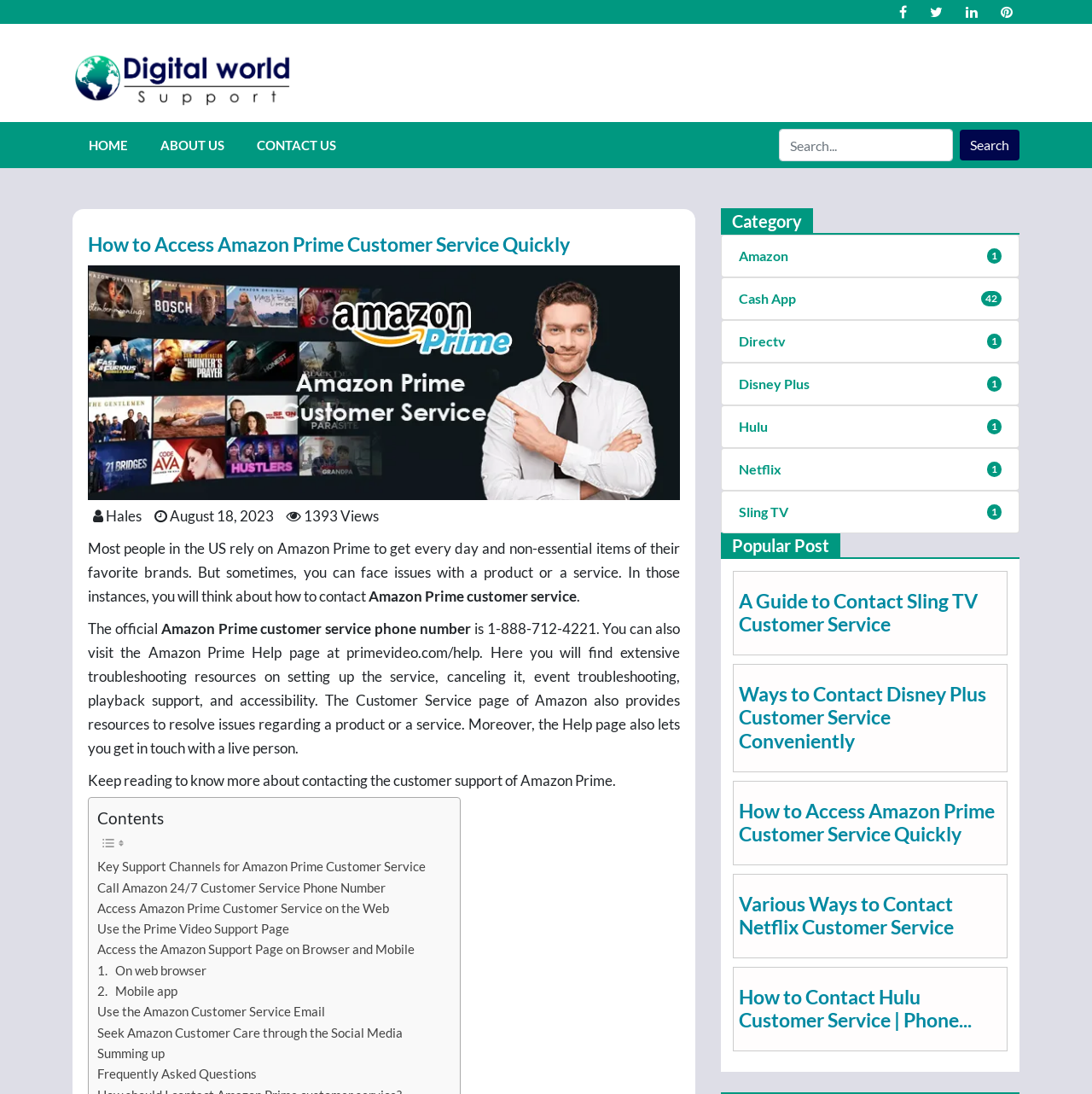Determine the bounding box coordinates for the element that should be clicked to follow this instruction: "Search for something". The coordinates should be given as four float numbers between 0 and 1, in the format [left, top, right, bottom].

[0.713, 0.118, 0.873, 0.148]